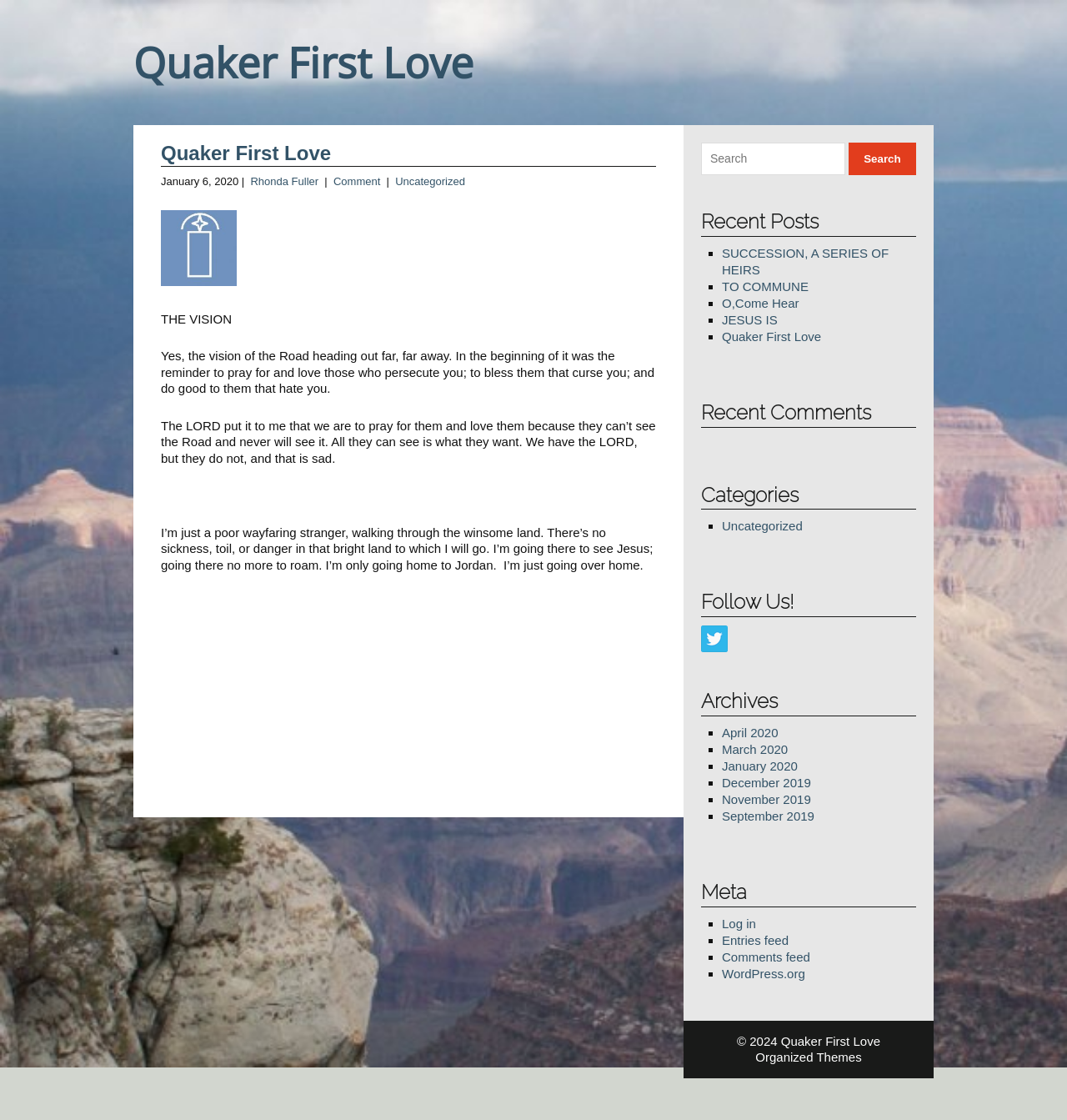Given the description "Quaker First Love", provide the bounding box coordinates of the corresponding UI element.

[0.125, 0.031, 0.444, 0.081]